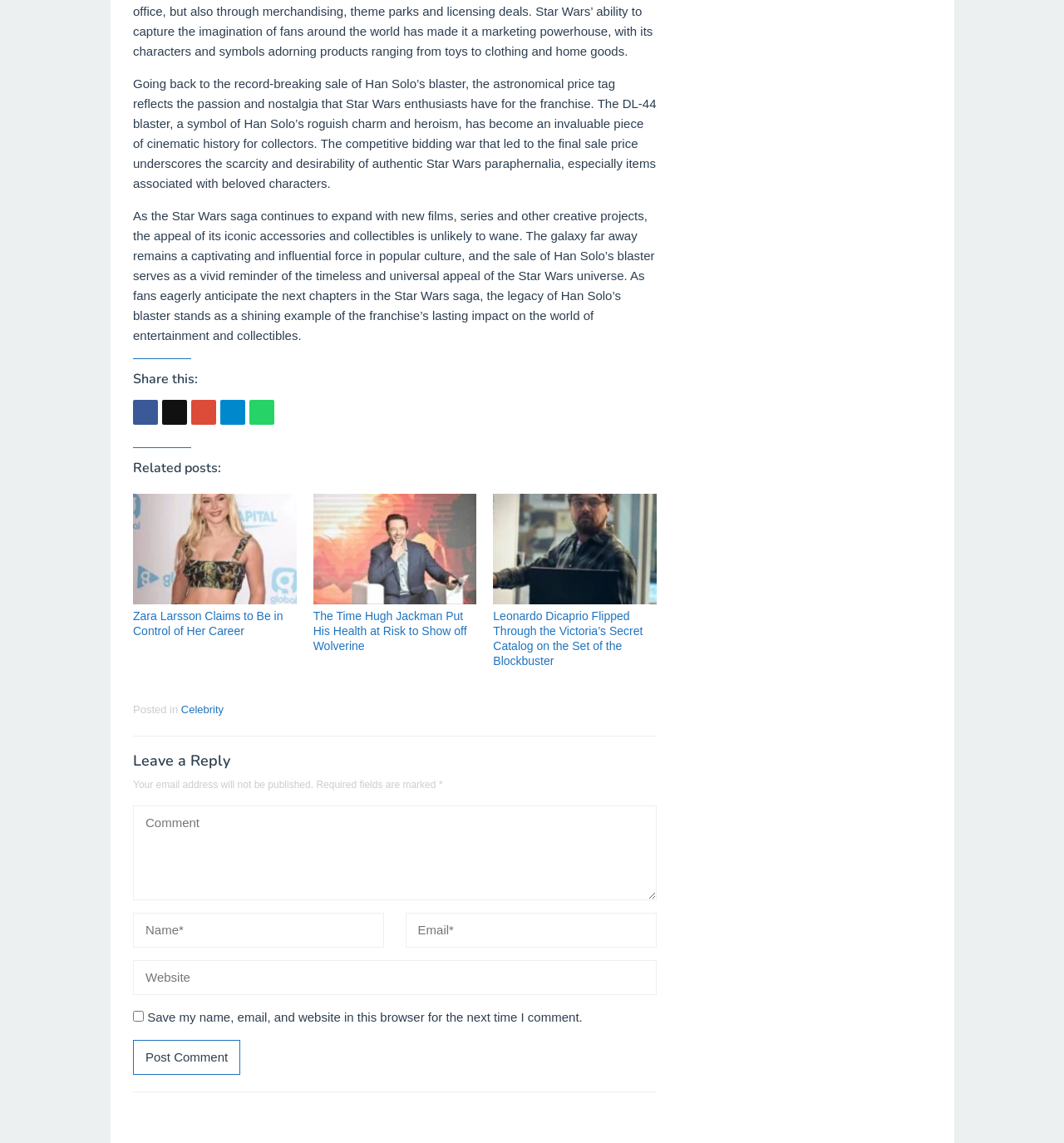Locate the UI element described as follows: "title="Tweet this"". Return the bounding box coordinates as four float numbers between 0 and 1 in the order [left, top, right, bottom].

[0.152, 0.35, 0.176, 0.372]